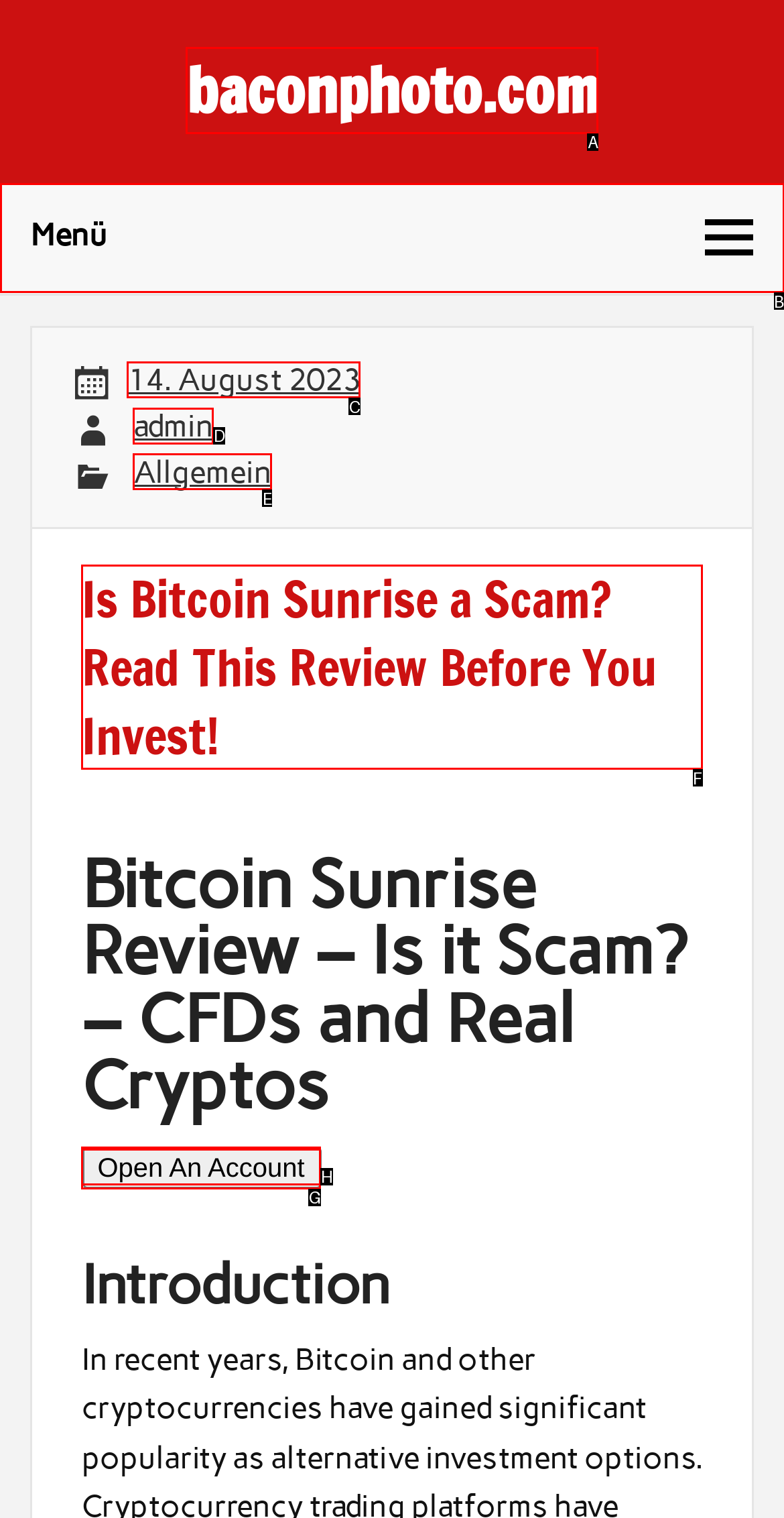Choose the letter of the UI element necessary for this task: Read the 'Is Bitcoin Sunrise a Scam? Read This Review Before You Invest!' heading
Answer with the correct letter.

F